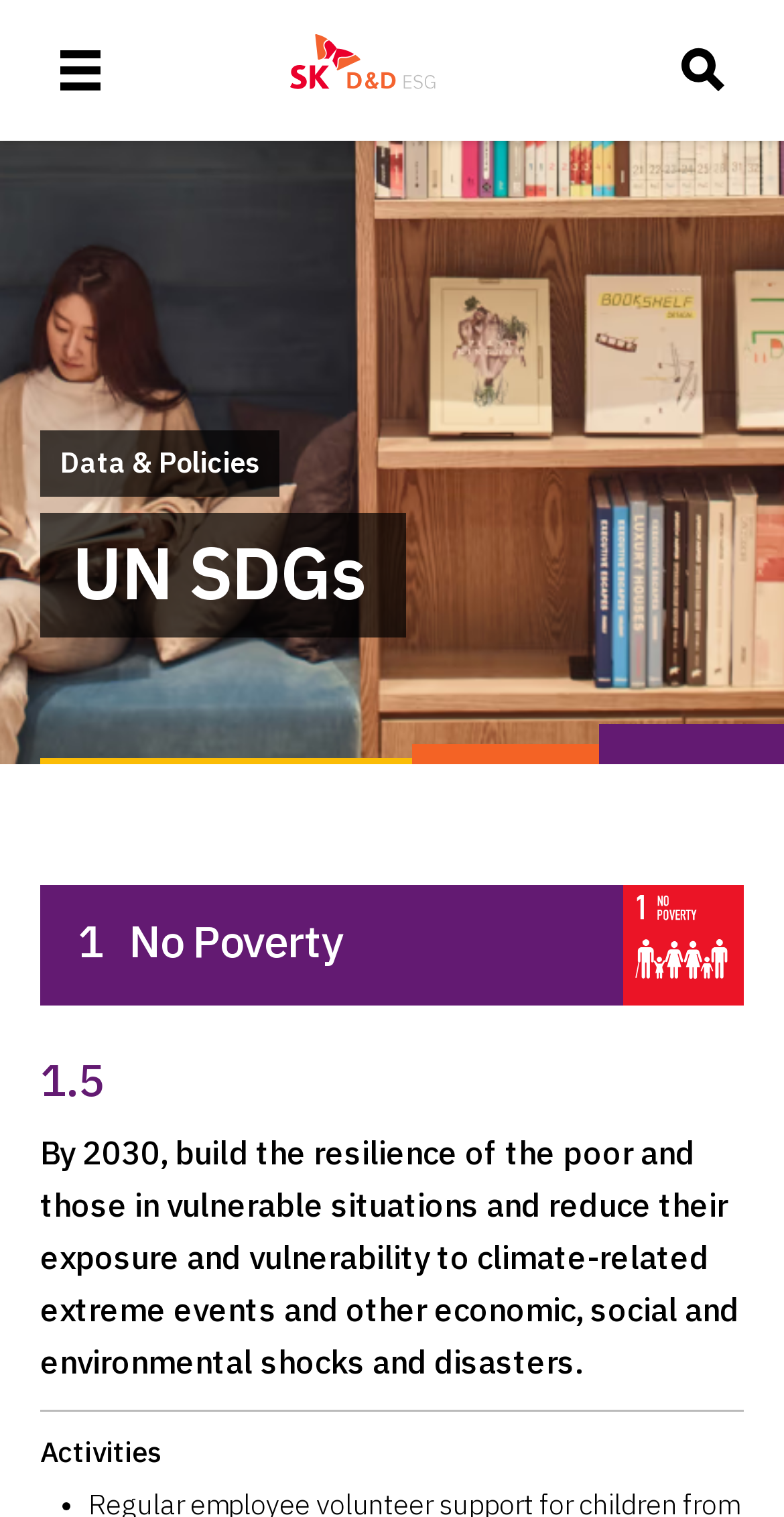Using the description: "June 7, 2023June 7, 2023", identify the bounding box of the corresponding UI element in the screenshot.

None